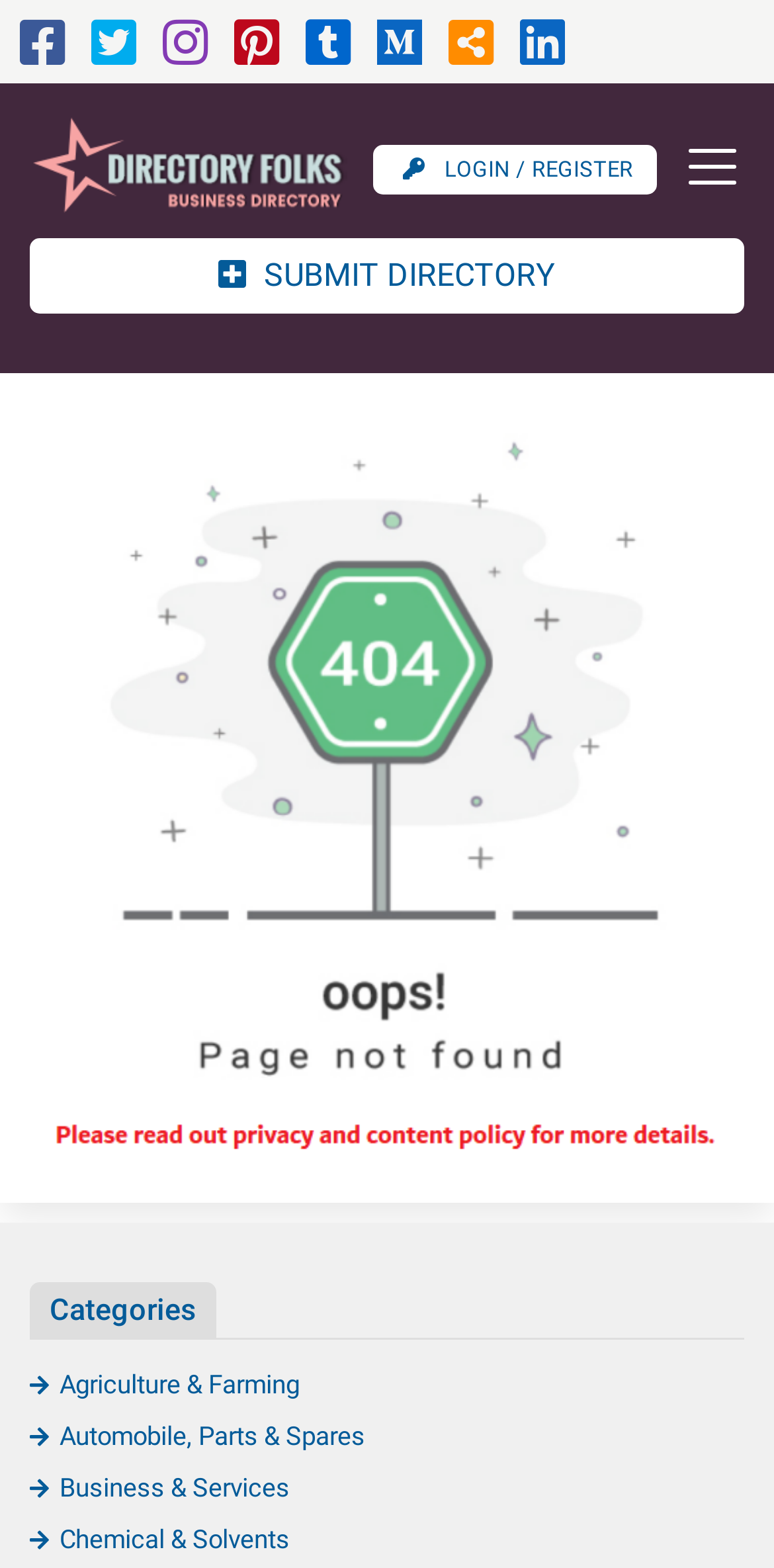Please locate the bounding box coordinates of the region I need to click to follow this instruction: "Click the directoryfolks.com logo".

[0.038, 0.072, 0.449, 0.14]